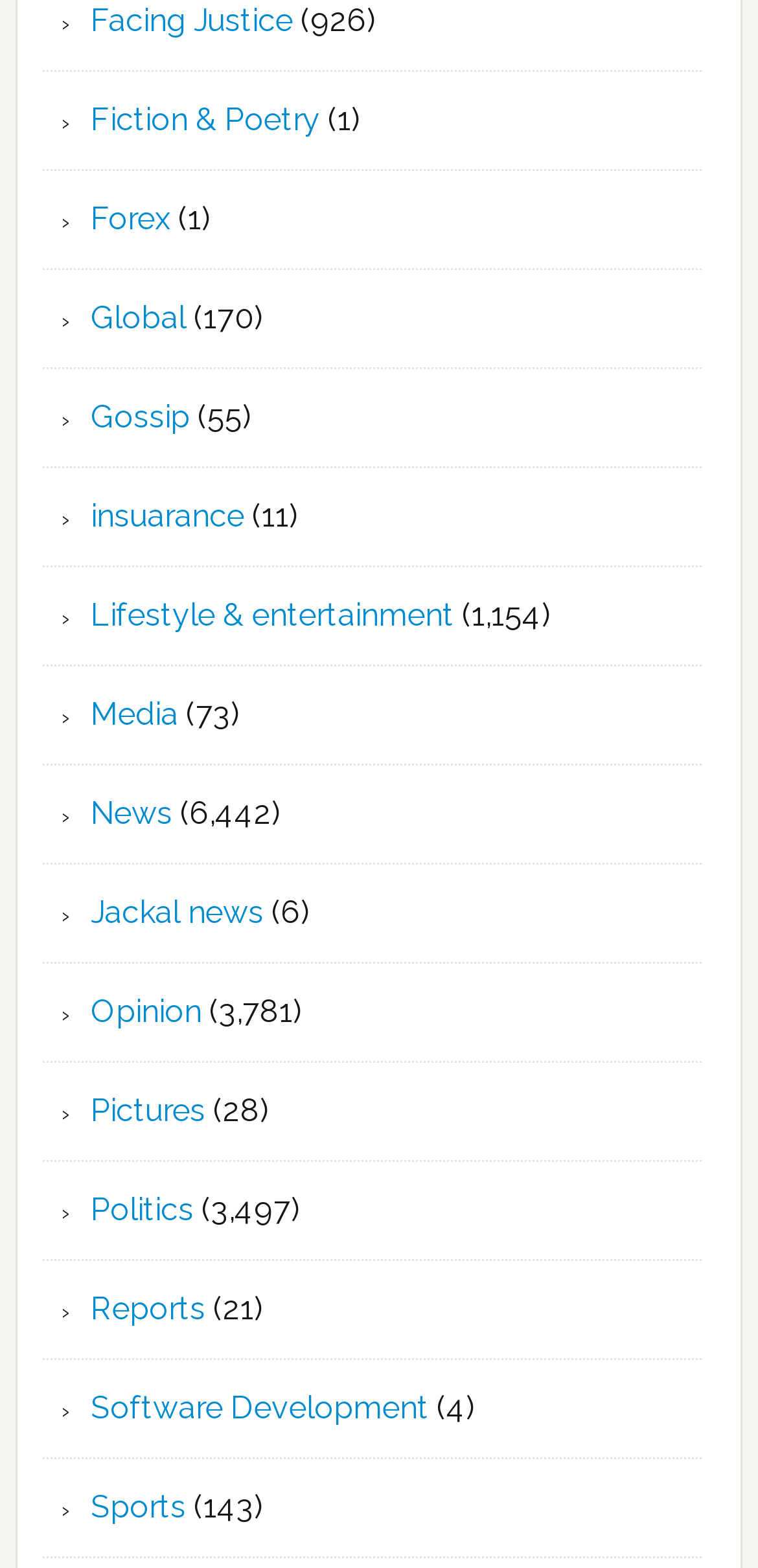Identify the bounding box coordinates for the UI element described as: "Reports". The coordinates should be provided as four floats between 0 and 1: [left, top, right, bottom].

[0.12, 0.823, 0.271, 0.846]